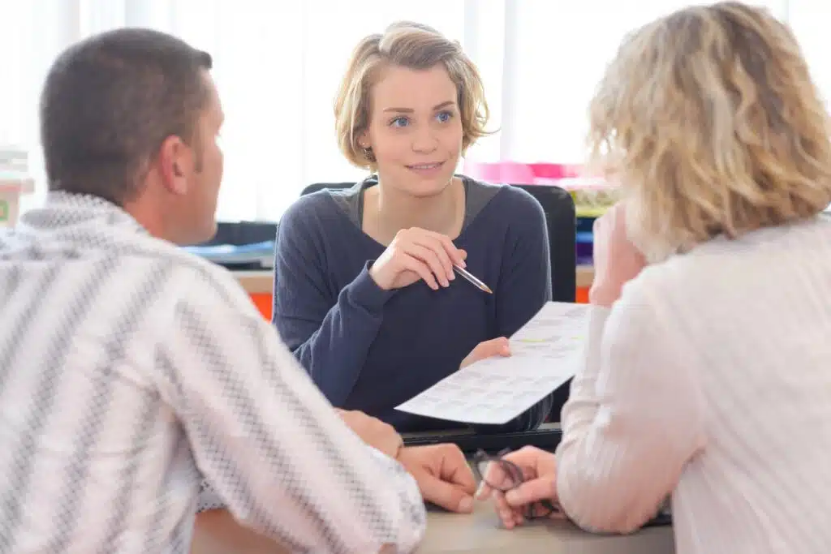How many people are present in the discussion?
Provide a thorough and detailed answer to the question.

The image captures a moment in an engaging discussion at a desk, where a real estate professional is conversing with two prospective homebuyers, indicating that there are three people present in the discussion.